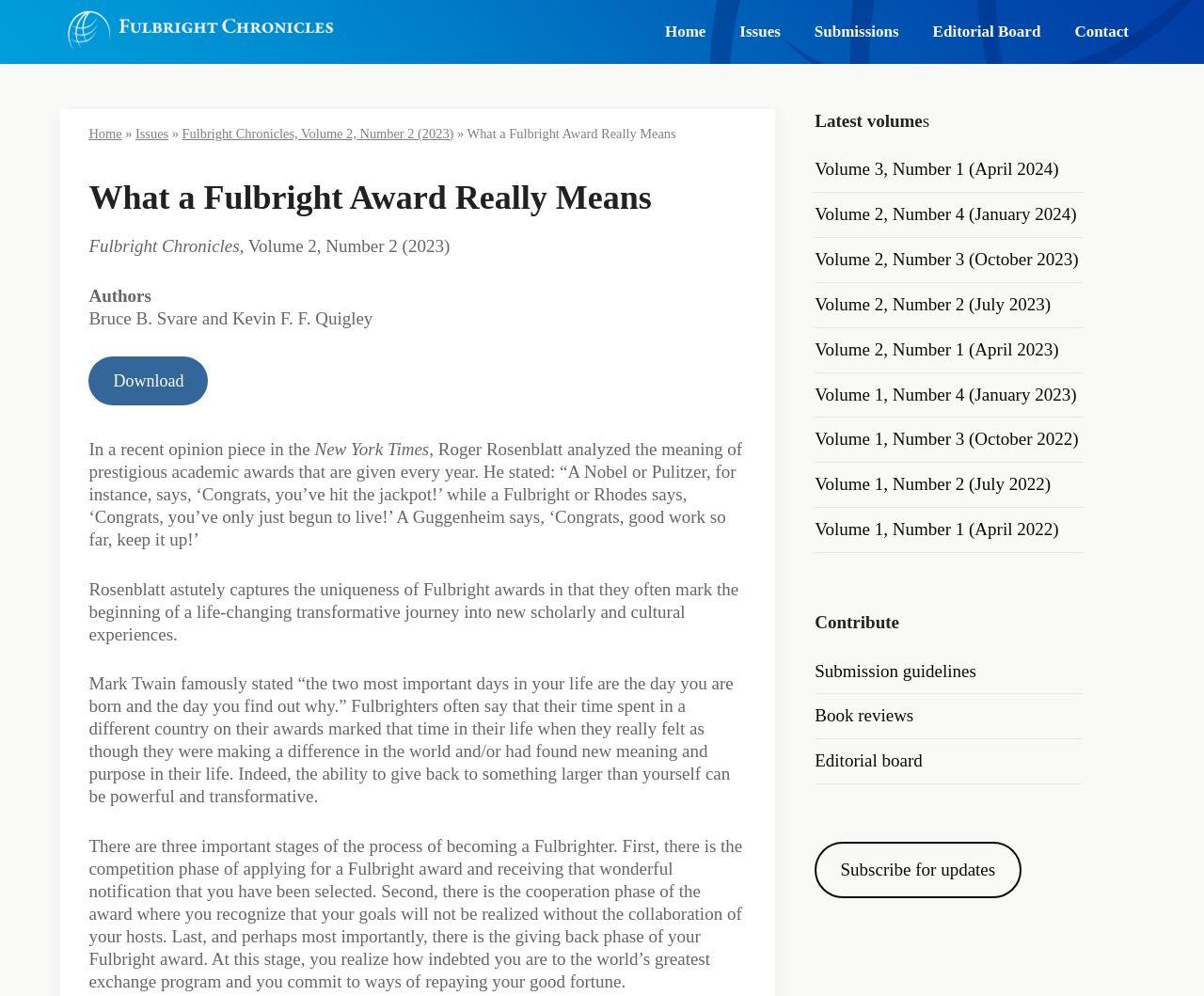Provide the bounding box coordinates for the UI element described in this sentence: "Subscribe for updates". The coordinates should be four float values between 0 and 1, i.e., [left, top, right, bottom].

[0.677, 0.845, 0.848, 0.902]